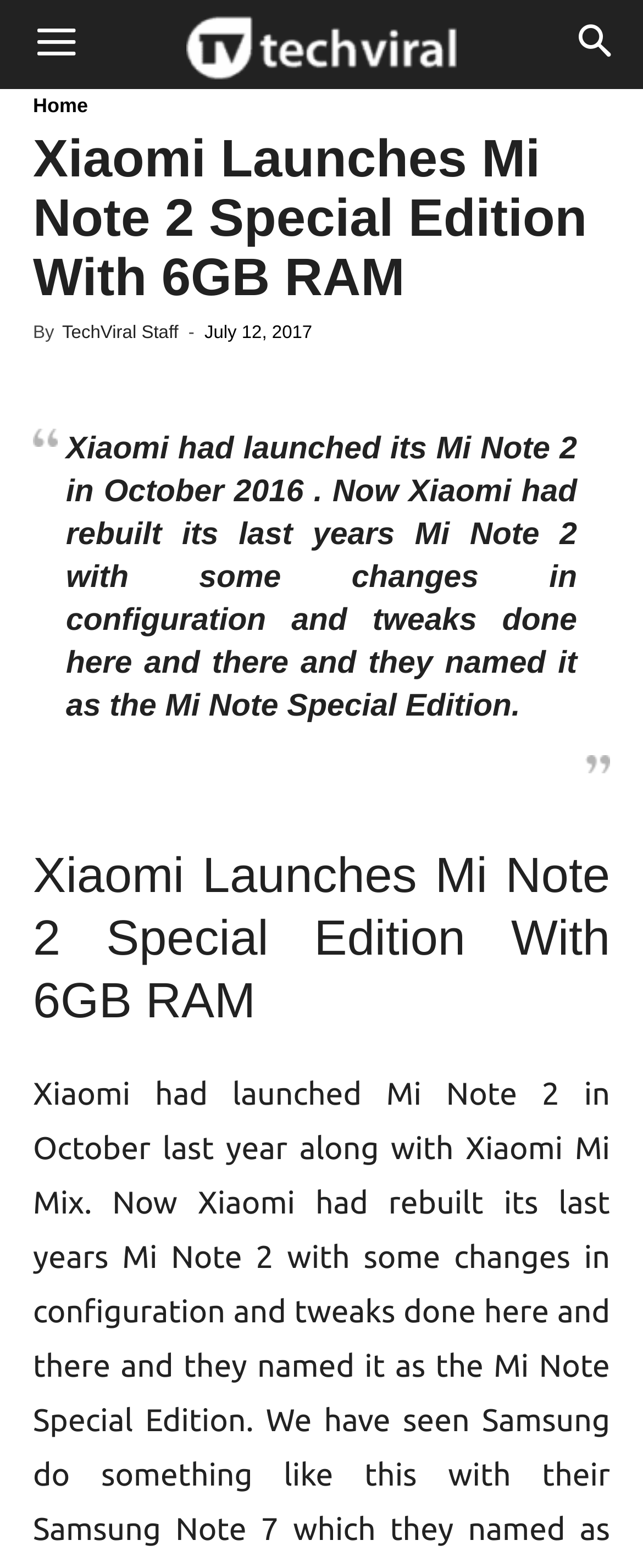Provide the bounding box coordinates of the HTML element this sentence describes: "TechViral Staff". The bounding box coordinates consist of four float numbers between 0 and 1, i.e., [left, top, right, bottom].

[0.097, 0.206, 0.278, 0.219]